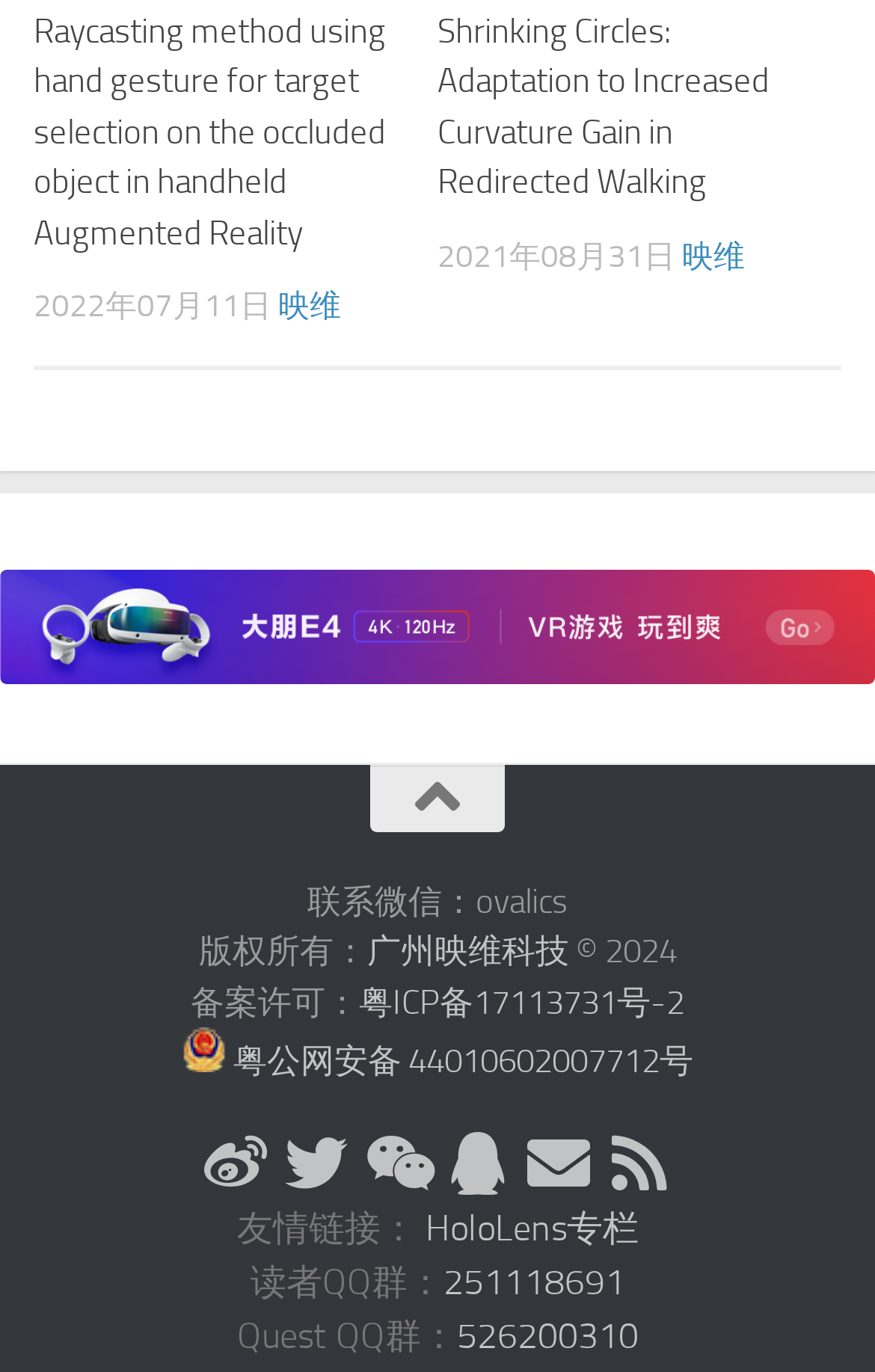Provide a one-word or brief phrase answer to the question:
What is the name of the company mentioned in the footer?

广州映维科技